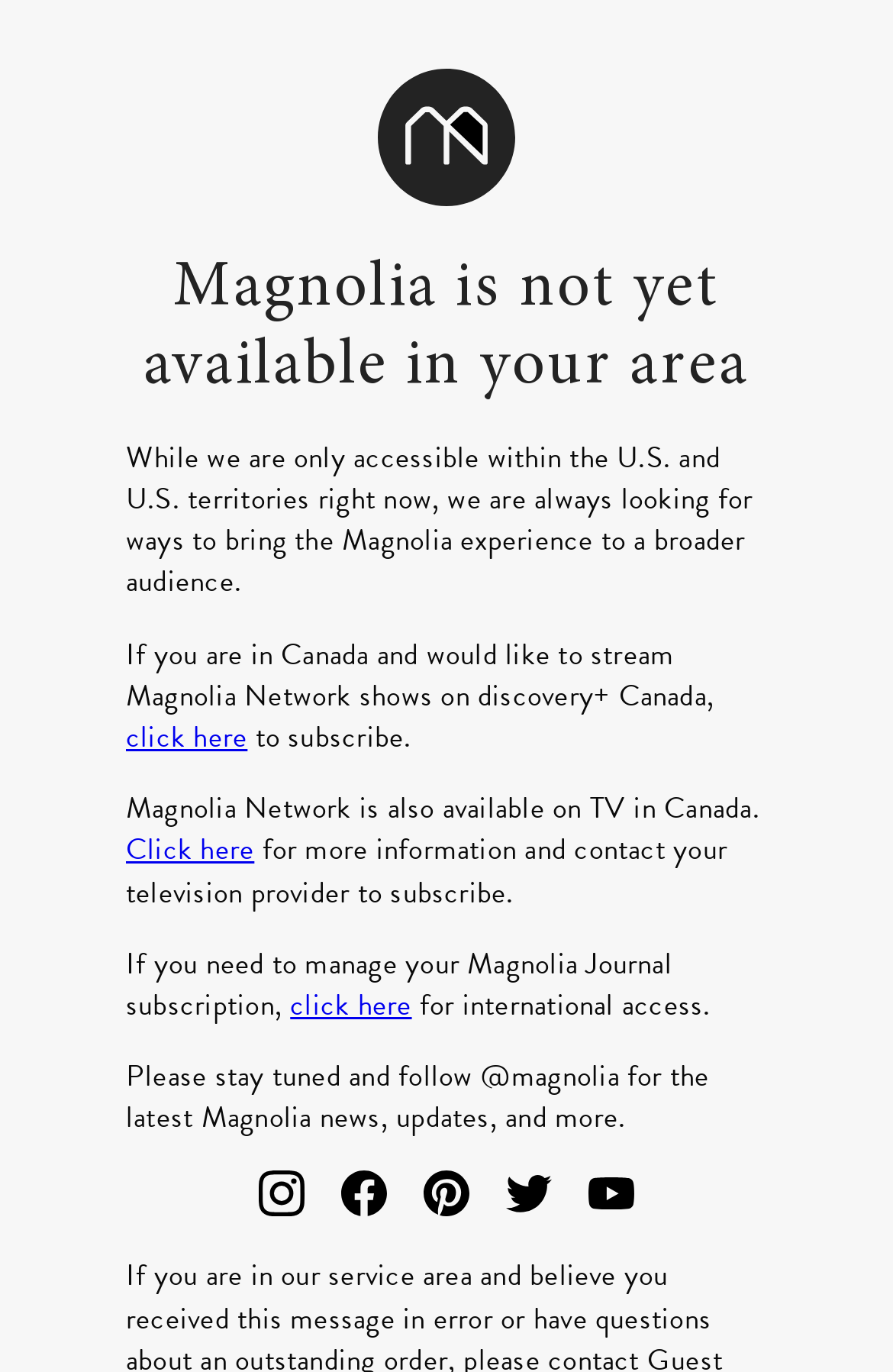Find the bounding box coordinates of the clickable region needed to perform the following instruction: "Click the 'Click here' link for more information on Magnolia Network in Canada". The coordinates should be provided as four float numbers between 0 and 1, i.e., [left, top, right, bottom].

[0.141, 0.605, 0.285, 0.635]